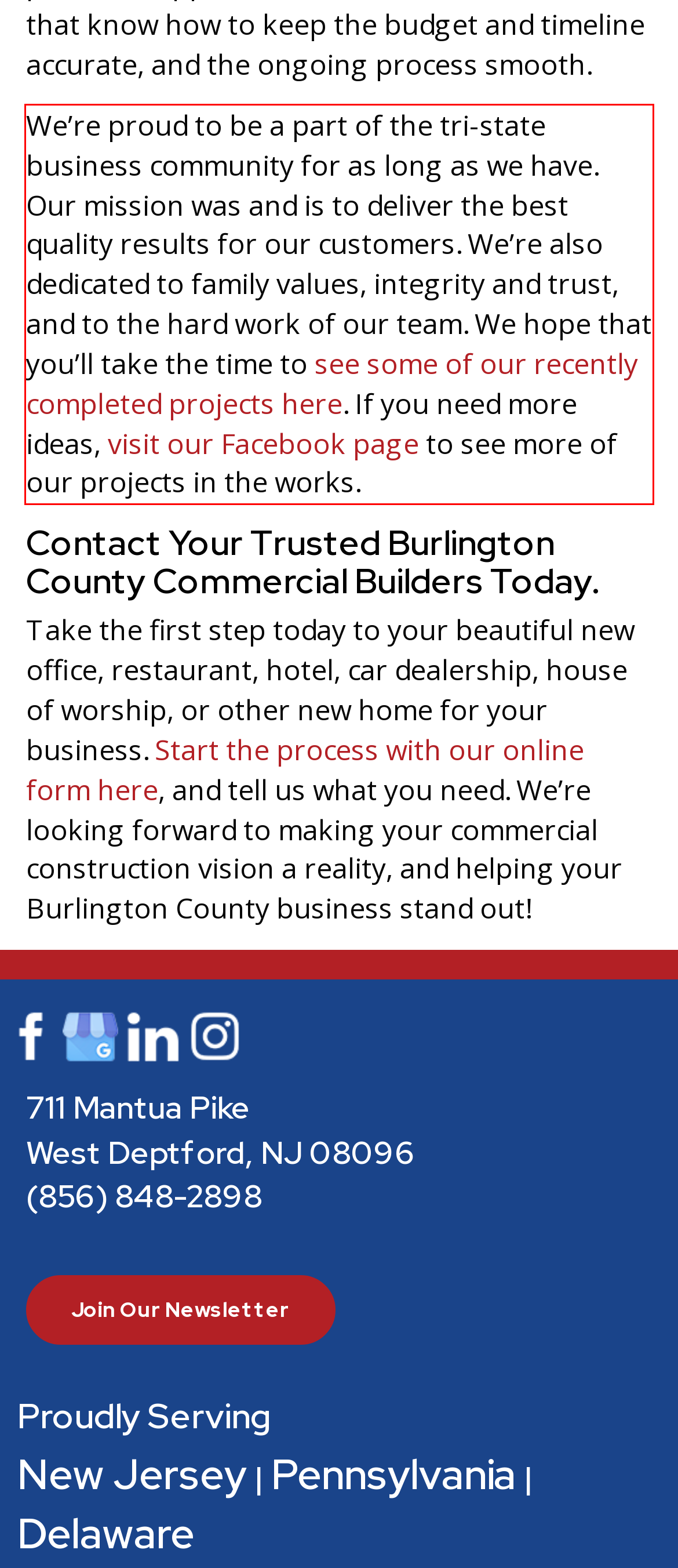Please extract the text content from the UI element enclosed by the red rectangle in the screenshot.

We’re proud to be a part of the tri-state business community for as long as we have. Our mission was and is to deliver the best quality results for our customers. We’re also dedicated to family values, integrity and trust, and to the hard work of our team. We hope that you’ll take the time to see some of our recently completed projects here. If you need more ideas, visit our Facebook page to see more of our projects in the works.